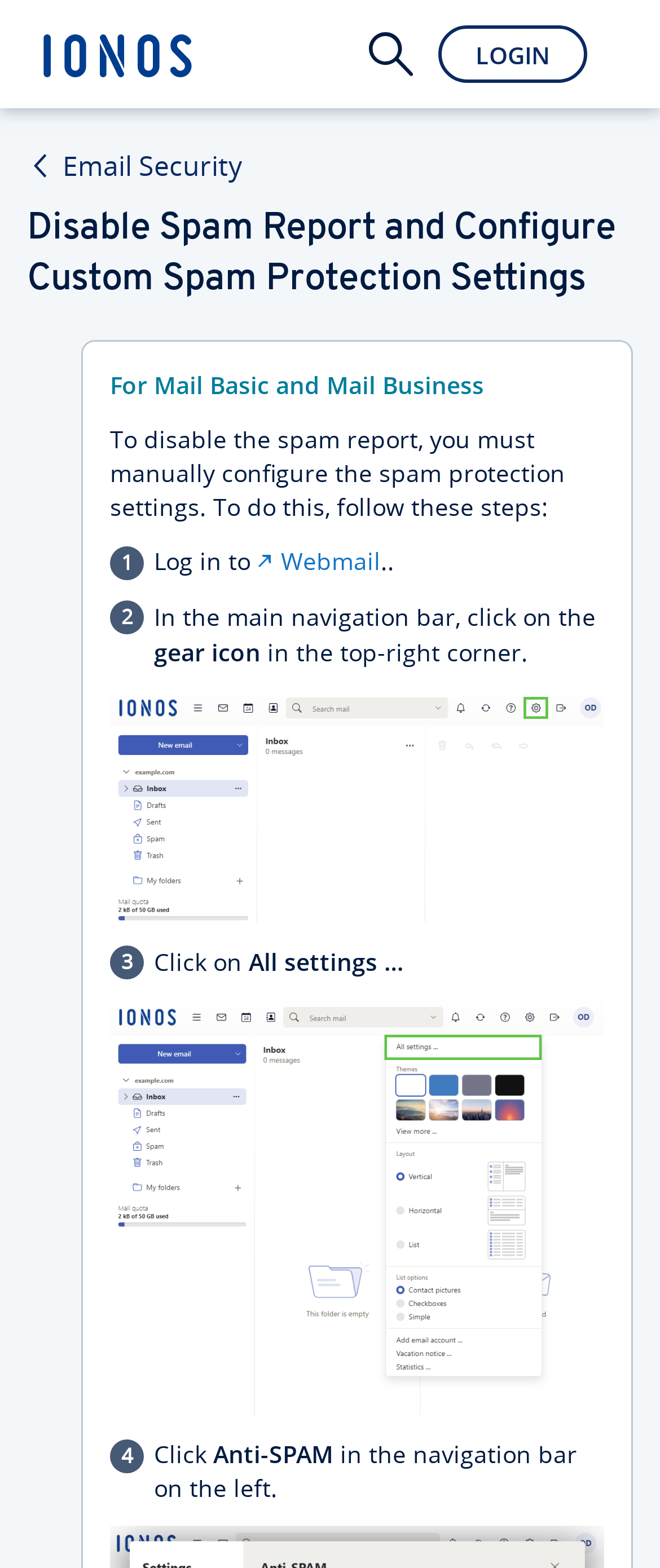Where can users find the gear icon?
Carefully analyze the image and provide a thorough answer to the question.

The webpage instructs users to click on the gear icon in the top-right corner of the main navigation bar to access the settings.